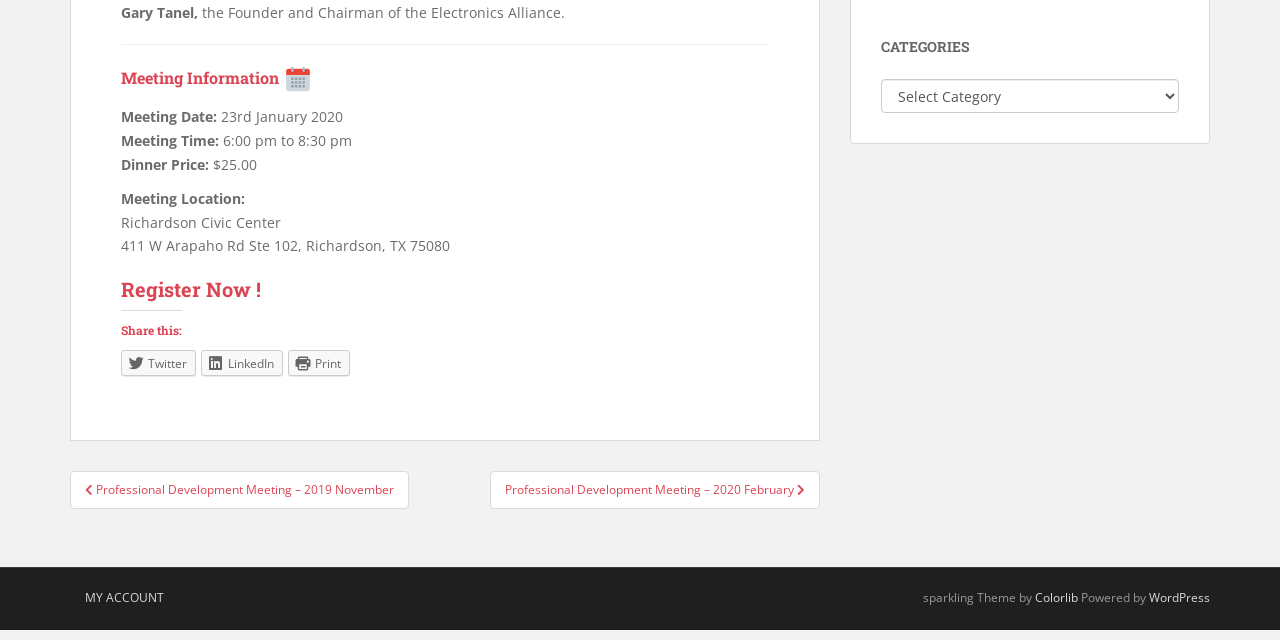Determine the bounding box for the described UI element: "WordPress".

[0.898, 0.92, 0.945, 0.947]